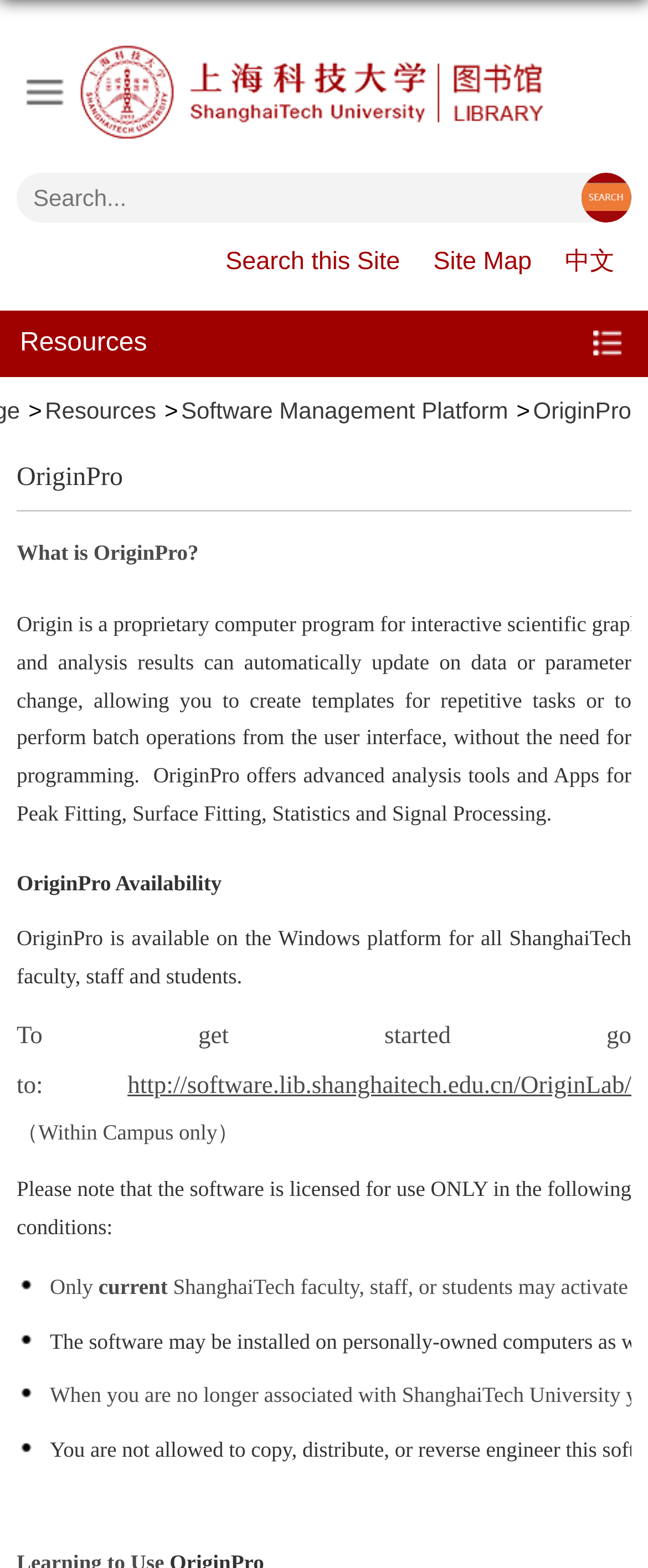Create a detailed summary of all the visual and textual information on the webpage.

The webpage is about OriginPro, a software platform. At the top left, there is a link to return to the ShanghaiTech University Library homepage. Next to it, there is an image. On the top right, there is a search bar with a placeholder text "Search..." and a search button.

Below the search bar, there are three links: "Search this Site", "Site Map", and "中文". The main content of the page is divided into two sections. The first section is headed by "Resources" and contains three links: "Resources", "Software Management Platform", and "OriginPro".

The second section is headed by "OriginPro" and provides information about the software. It starts with a heading "What is OriginPro?" followed by a paragraph describing the availability of OriginPro on the Windows platform for ShanghaiTech faculty, staff, and students. Below this, there is a link to get started with OriginPro, which is only accessible within the campus network. The page also notes that the software is licensed for use only under certain conditions, which are listed below.